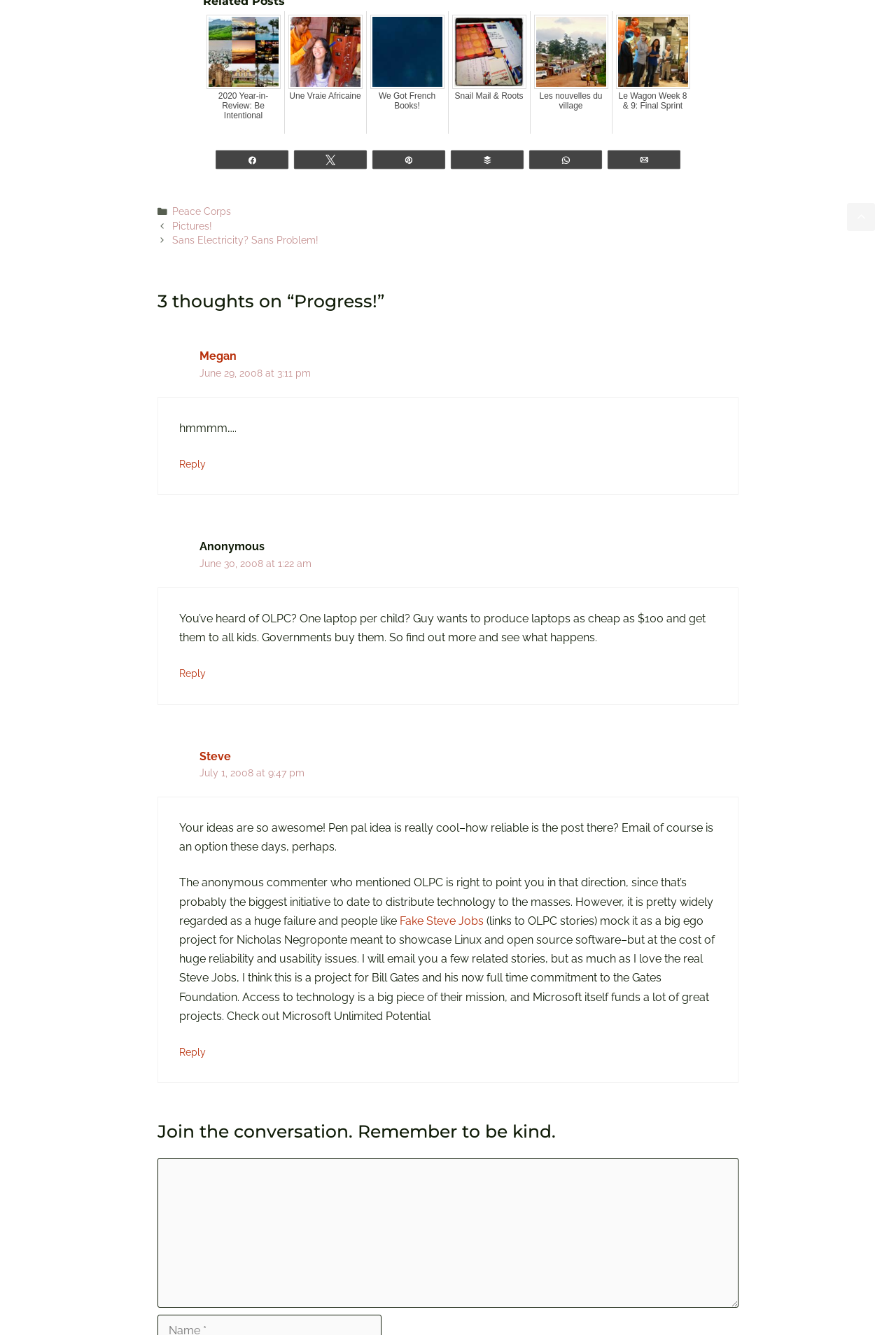Indicate the bounding box coordinates of the element that must be clicked to execute the instruction: "Share on WhatsApp". The coordinates should be given as four float numbers between 0 and 1, i.e., [left, top, right, bottom].

[0.591, 0.113, 0.671, 0.125]